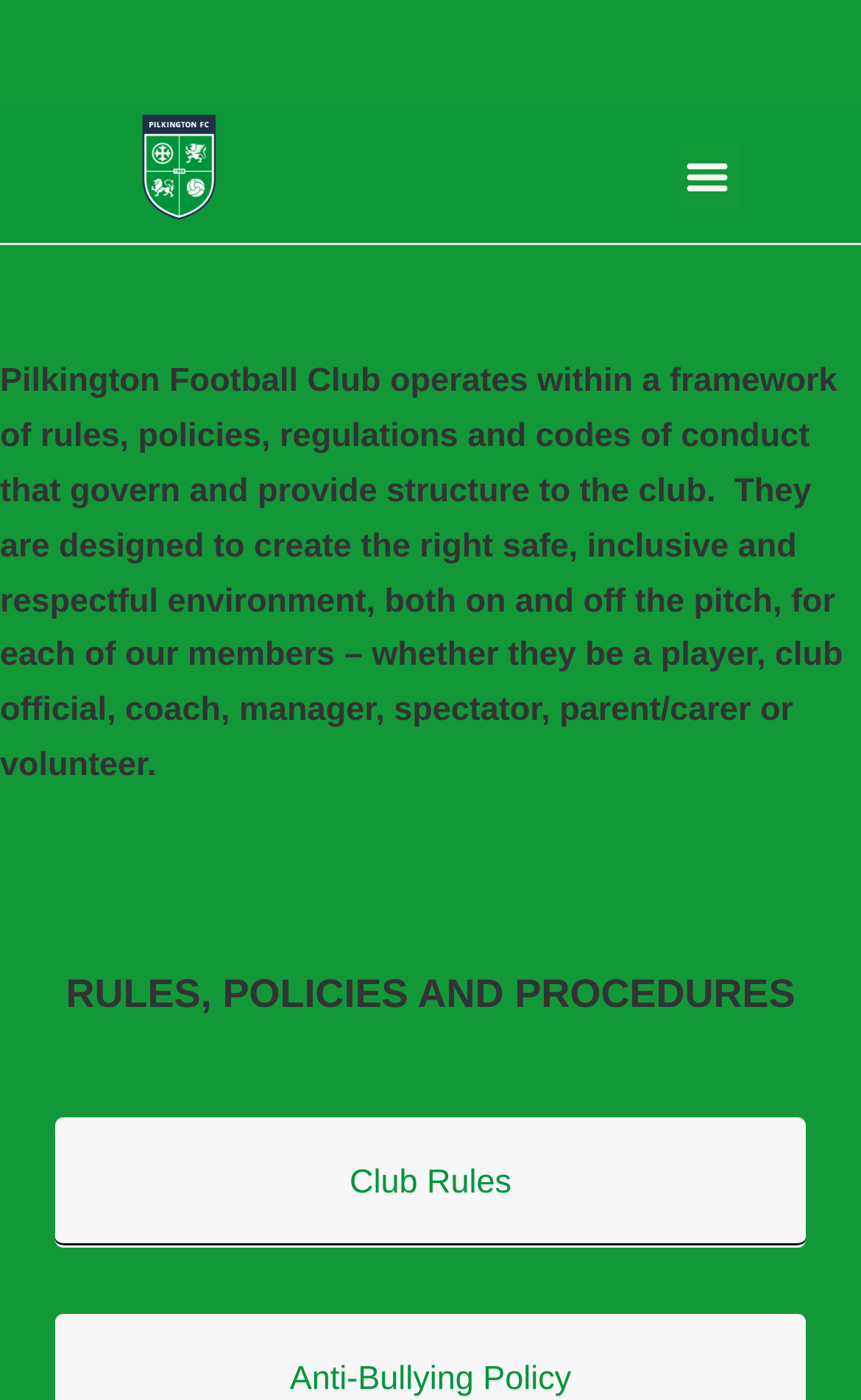Determine the bounding box of the UI component based on this description: "Club Rules". The bounding box coordinates should be four float values between 0 and 1, i.e., [left, top, right, bottom].

[0.064, 0.799, 0.936, 0.892]